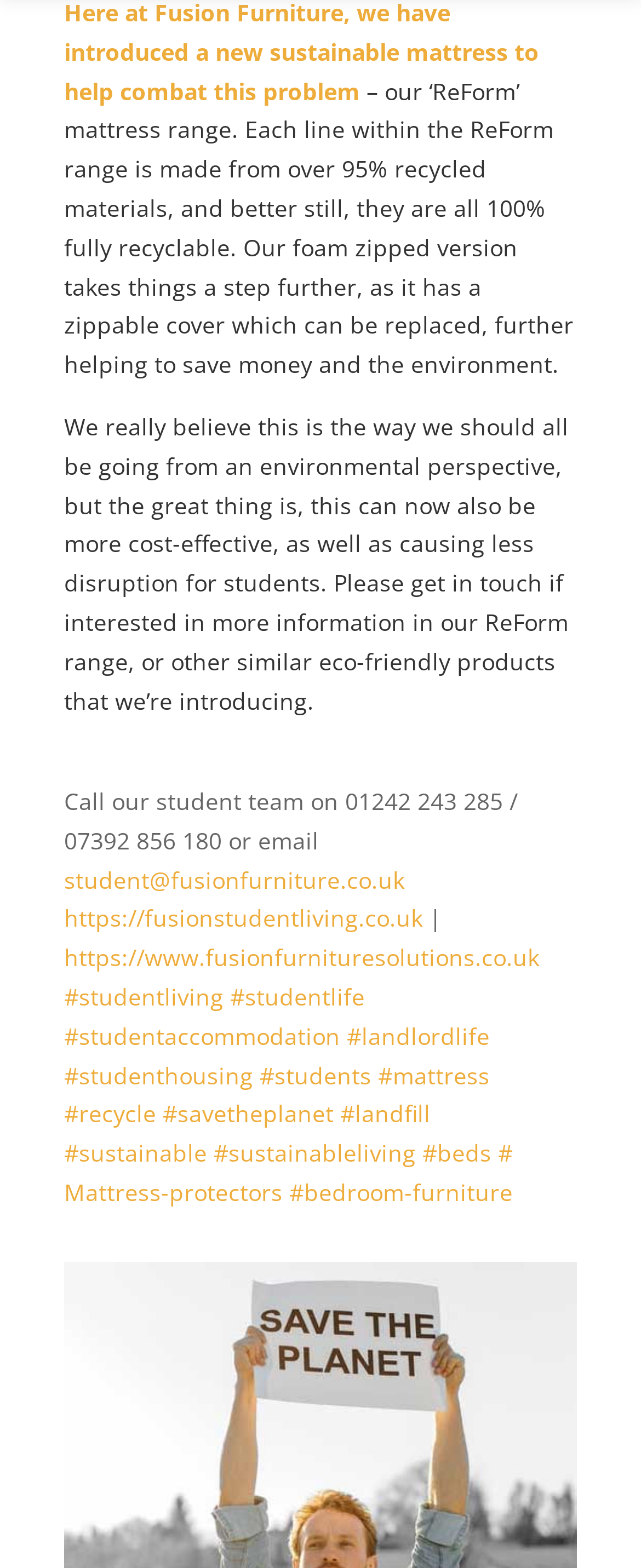Identify the bounding box coordinates necessary to click and complete the given instruction: "view September 2022".

None